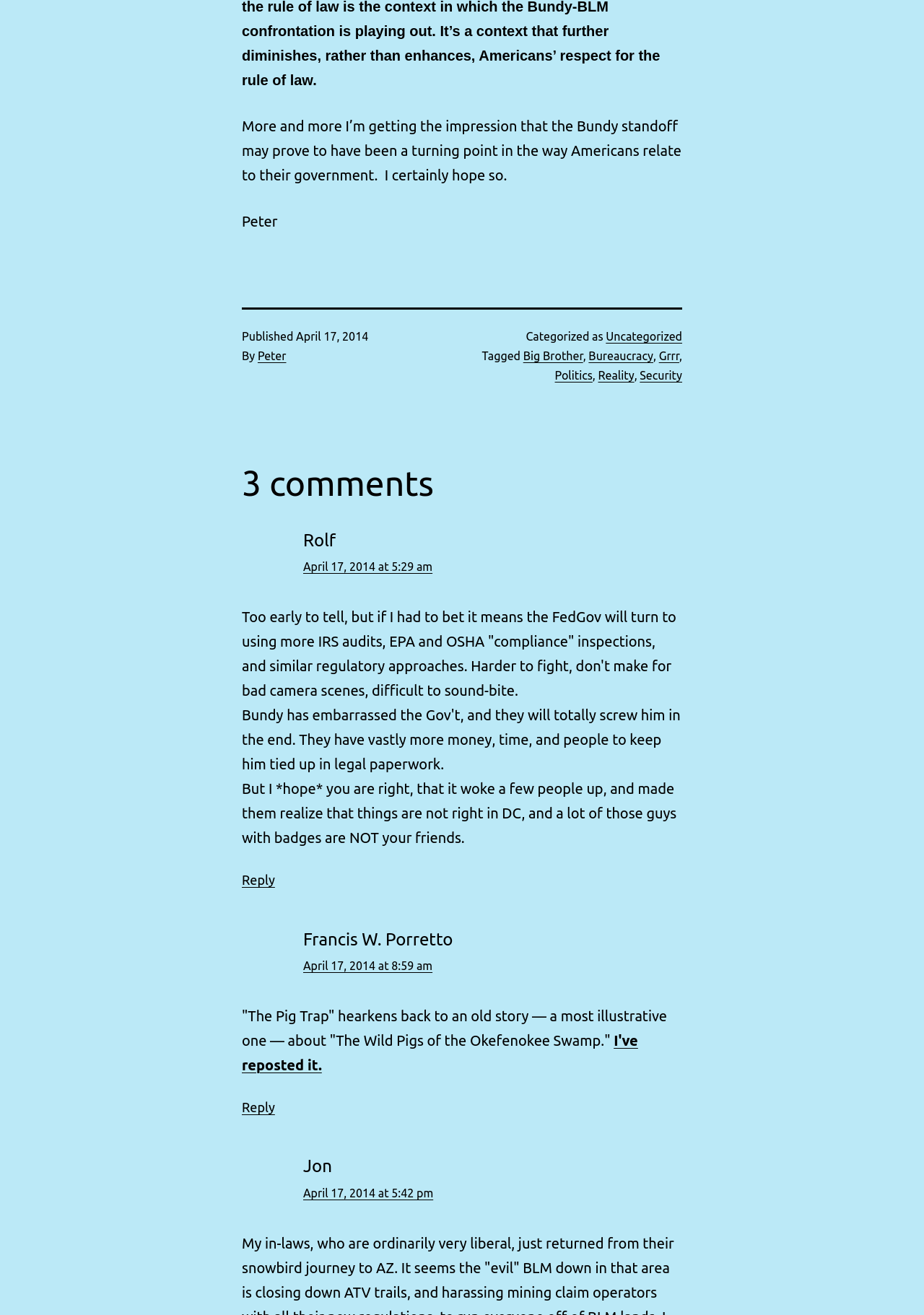Find and indicate the bounding box coordinates of the region you should select to follow the given instruction: "View Francis W. Porretto's post".

[0.262, 0.704, 0.738, 0.849]